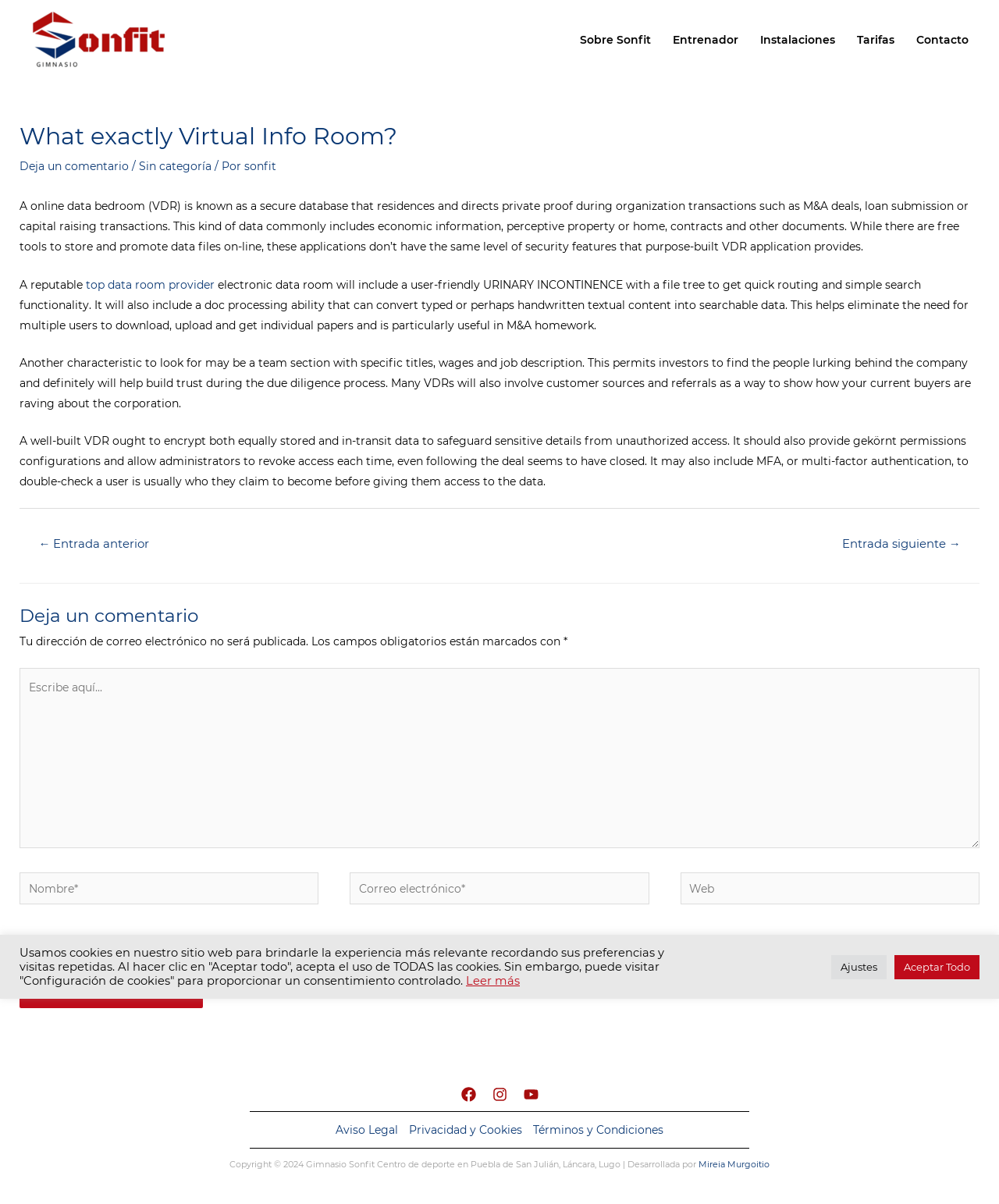Write a detailed summary of the webpage, including text, images, and layout.

This webpage is about Gimnasio Sonfit, a fitness center in Puebla de San Julián, Láncara, Lugo. At the top, there is a logo and a navigation menu with links to different sections of the website, including "Sobre Sonfit", "Entrenador", "Instalaciones", "Tarifas", and "Contacto". 

Below the navigation menu, there is a main content area that takes up most of the page. The main content is divided into two sections. The first section is an article that discusses what a virtual info room is, its features, and its benefits. The article is divided into several paragraphs with headings and links to related topics. 

The second section is a comment form where users can leave a comment. The form has fields for name, email, website, and a text area for the comment. There are also checkboxes for saving user information and a button to submit the comment.

At the bottom of the page, there are links to social media platforms, including Facebook, Instagram, and Youtube. There is also a navigation menu with links to "Aviso Legal", "Privacidad y Cookies", and "Términos y Condiciones". 

Finally, there is a copyright notice and a message about the use of cookies on the website, with options to accept all cookies, adjust settings, or read more about the cookie policy.